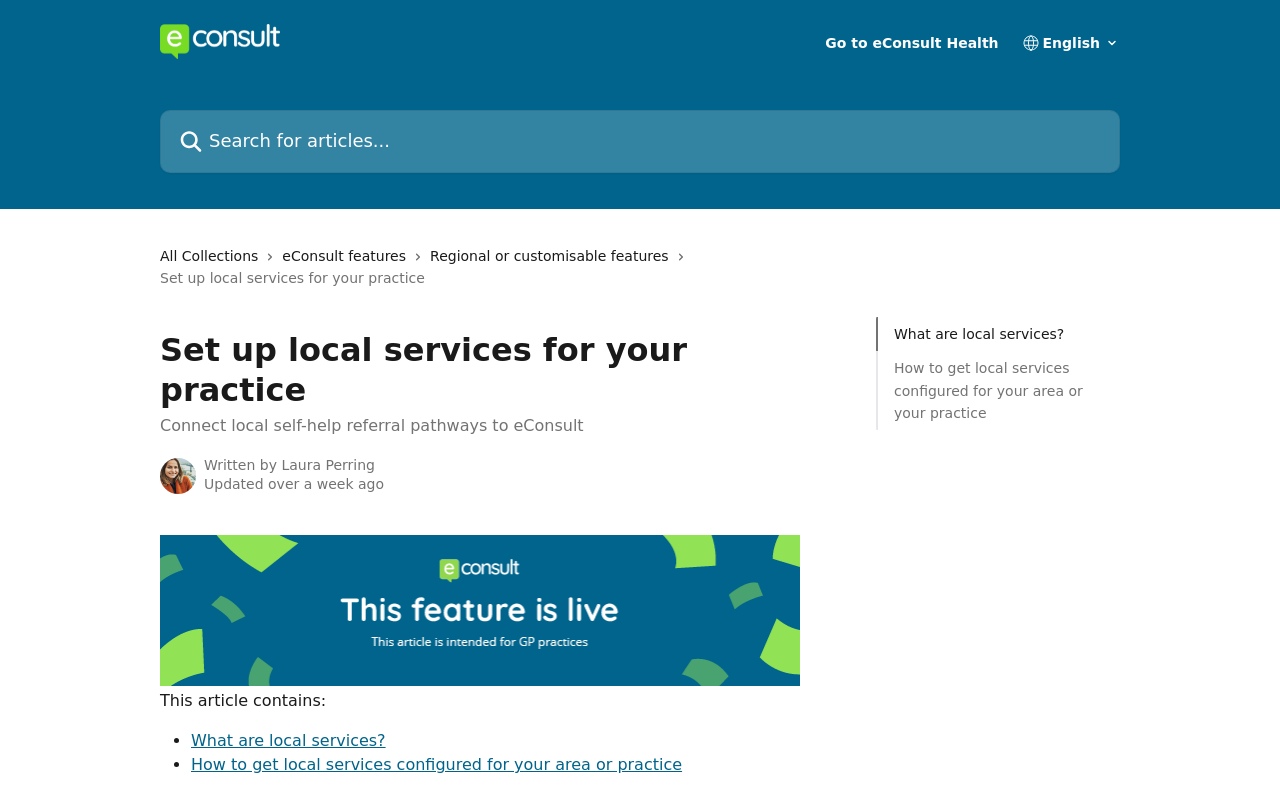Please determine the bounding box coordinates for the element that should be clicked to follow these instructions: "Search for articles".

[0.125, 0.139, 0.875, 0.218]